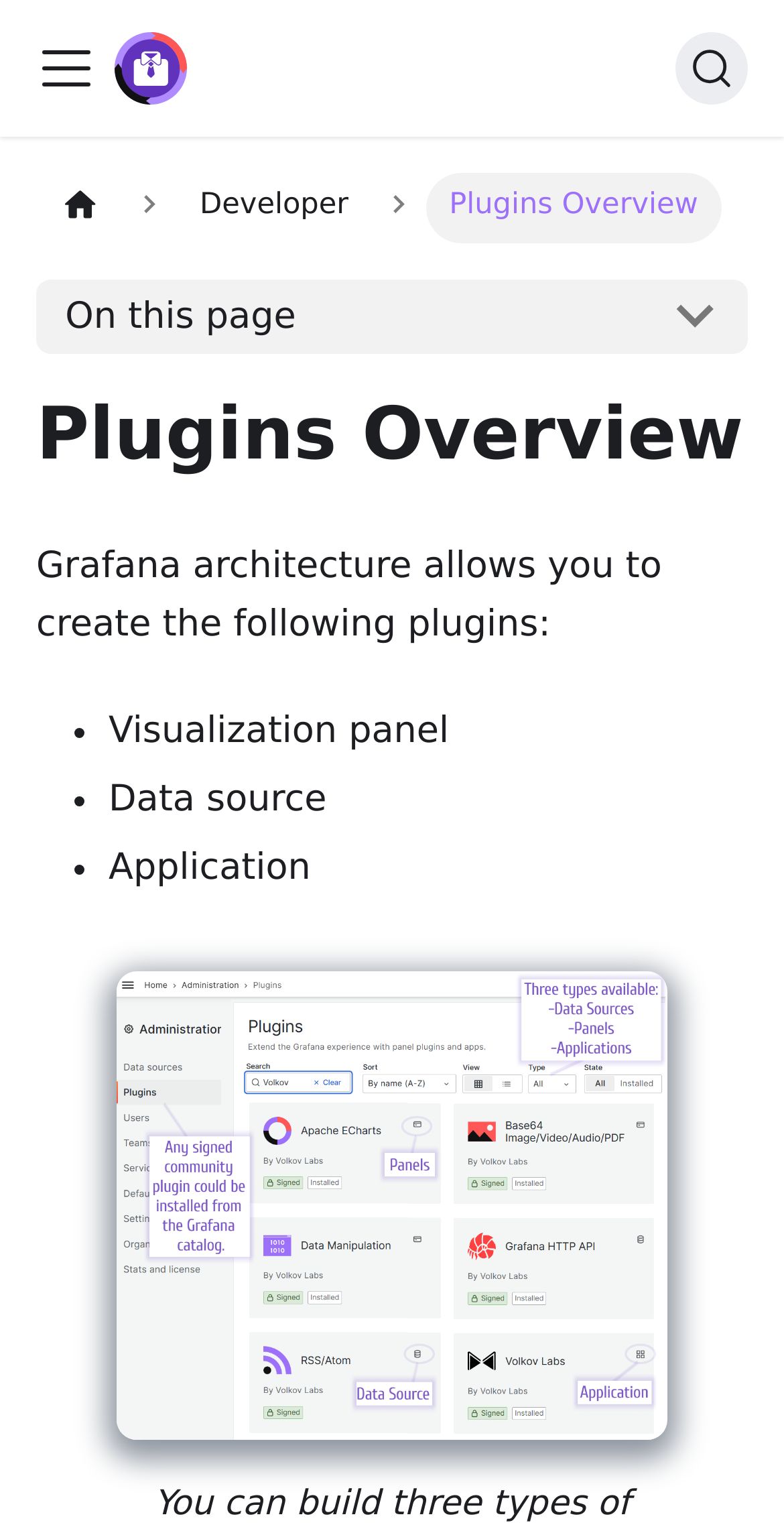What is the purpose of Grafana architecture?
Please look at the screenshot and answer in one word or a short phrase.

Create plugins